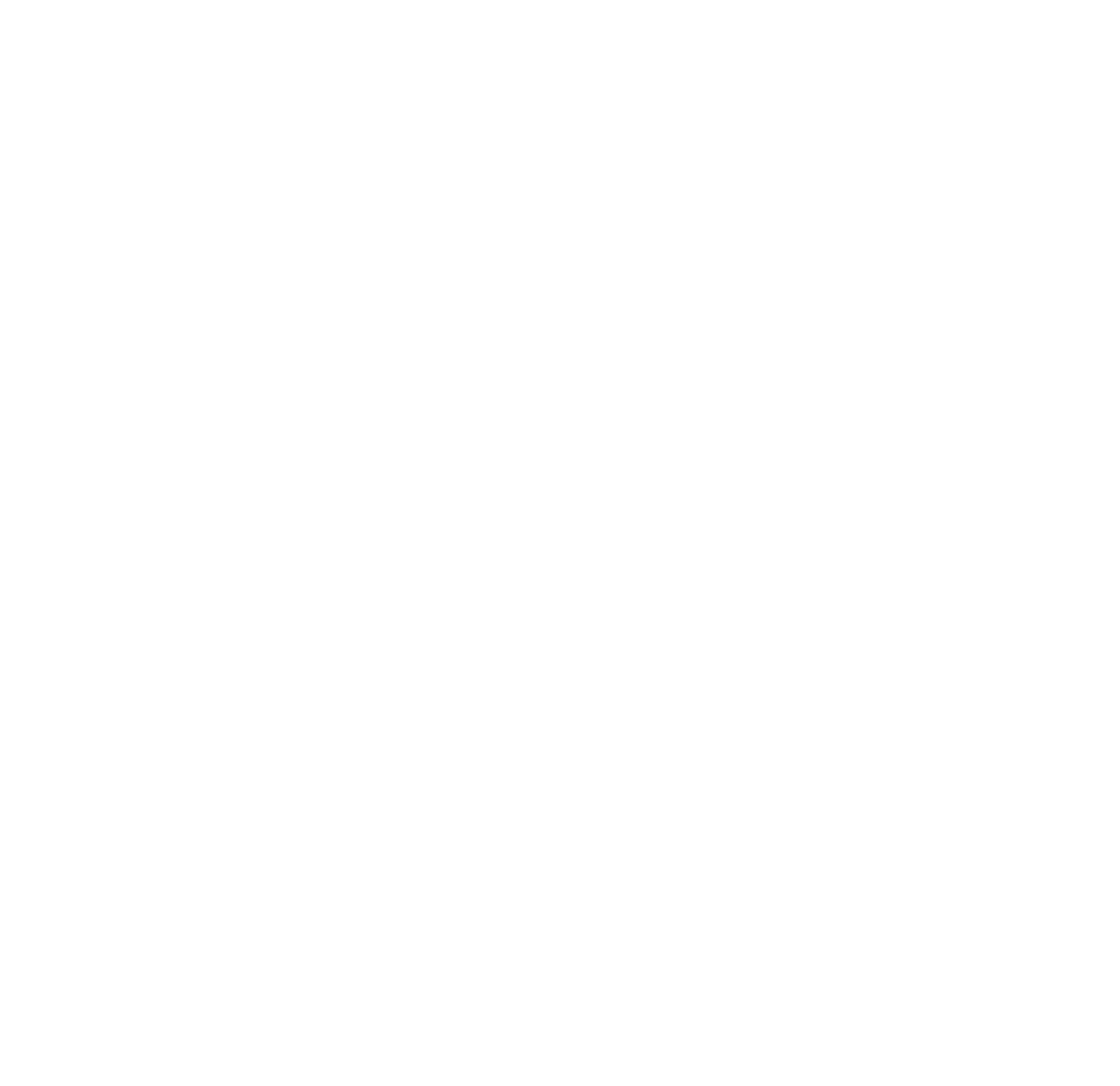Can you look at the image and give a comprehensive answer to the question:
What type of transportation does Medix provide?

Based on the webpage content, specifically the heading 'Why Choose Medix Transportation?' and the link 'non-emergency medical transportation', it can be inferred that Medix provides non-emergency medical transportation services.